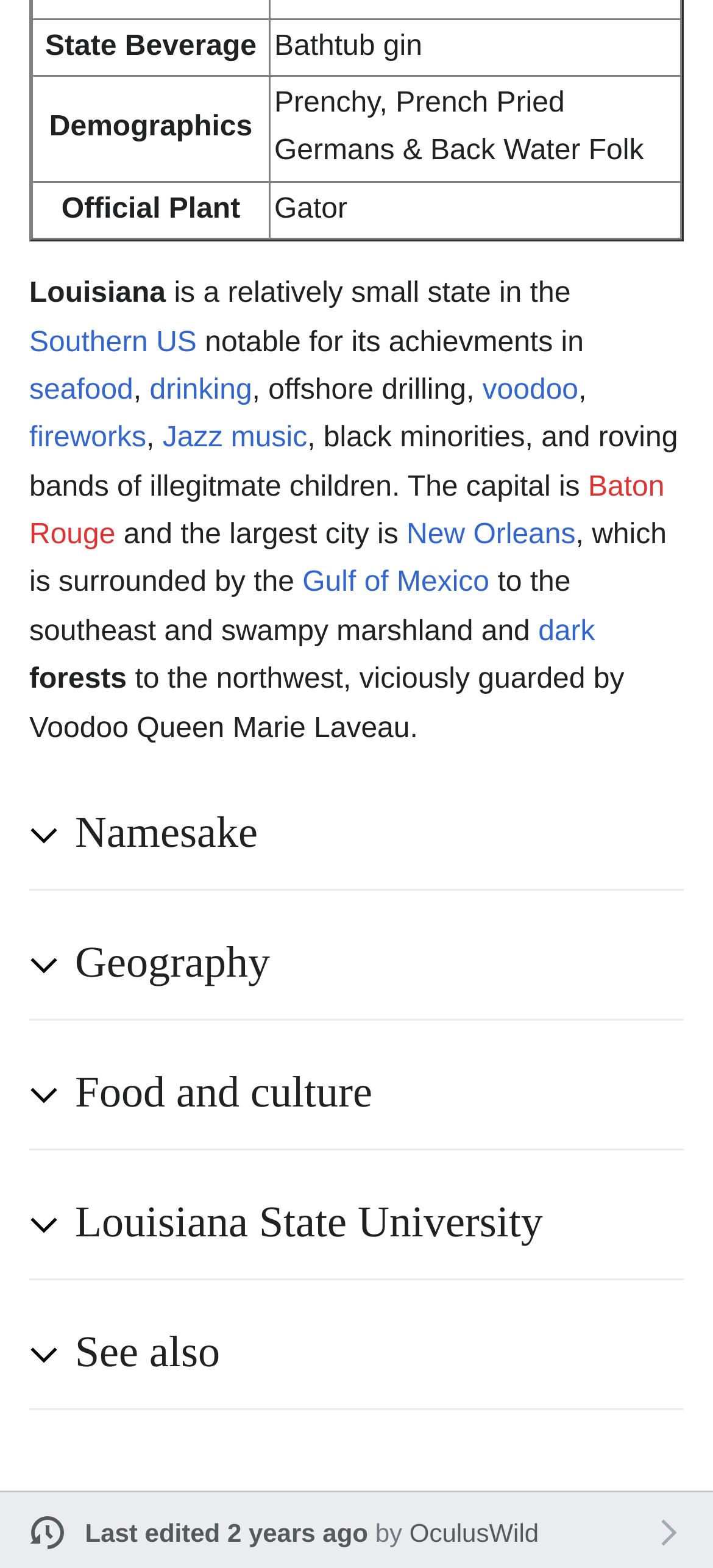Locate the bounding box coordinates of the element that should be clicked to fulfill the instruction: "Click the 'See also' button".

[0.105, 0.845, 0.877, 0.884]